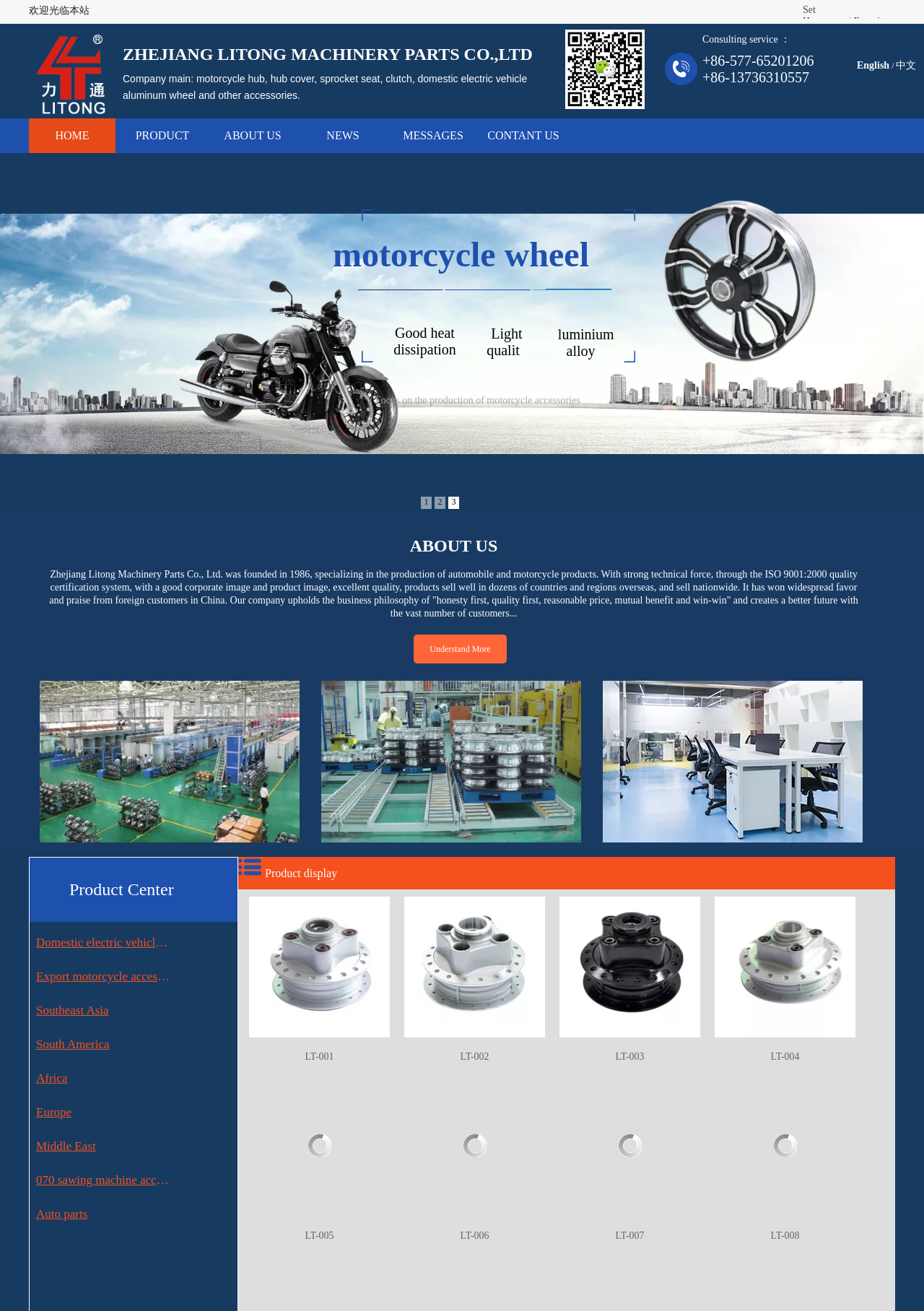Predict the bounding box of the UI element based on the description: "070 sawing machine accessories". The coordinates should be four float numbers between 0 and 1, formatted as [left, top, right, bottom].

[0.036, 0.889, 0.188, 0.911]